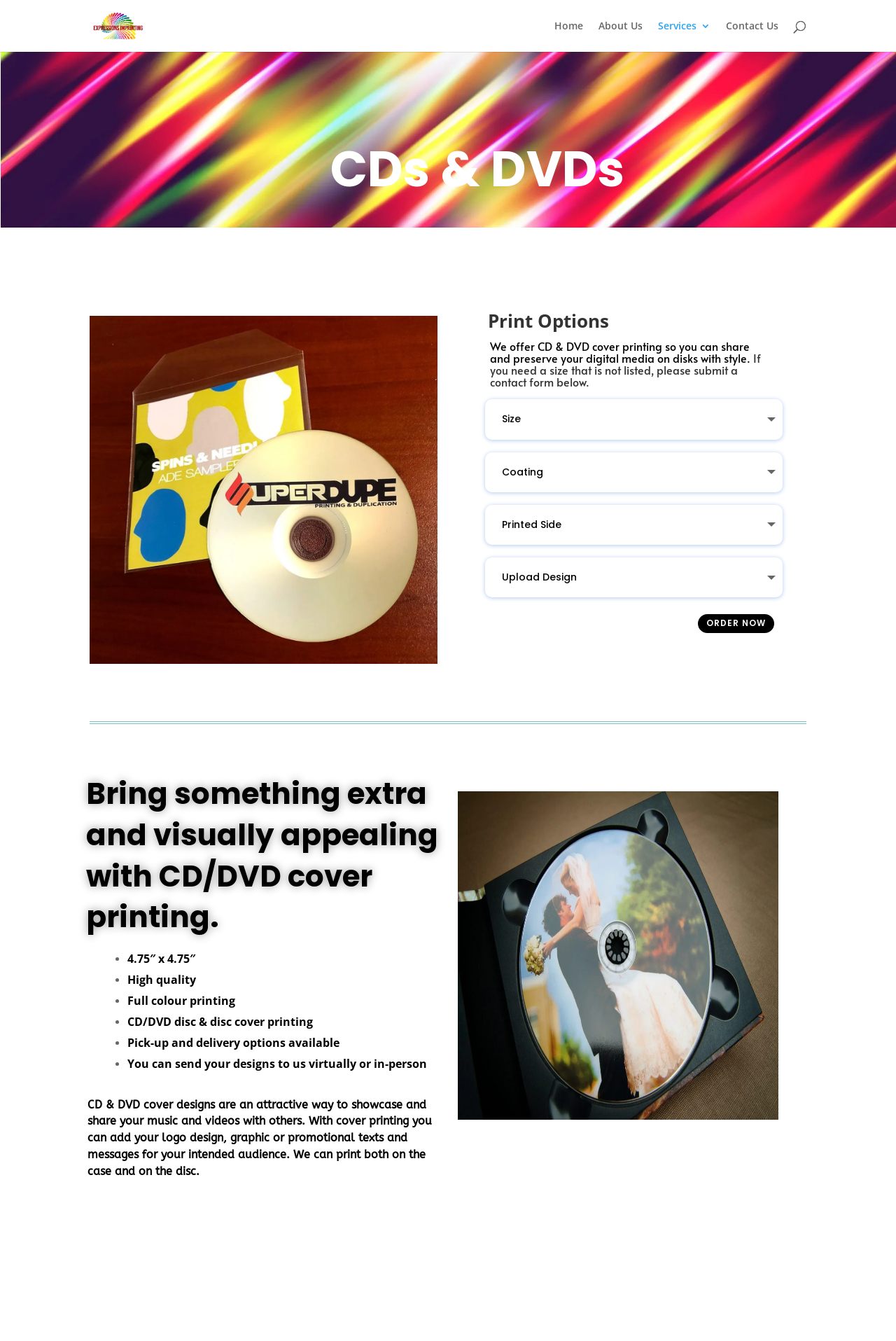Give a detailed account of the webpage, highlighting key information.

The webpage is about CDs and DVDs printing services offered by Expressions Imprinting. At the top, there is a logo of Expressions Imprinting, which is an image with a link to the homepage. Below the logo, there is a navigation menu with links to Home, About Us, Services, and Contact Us.

On the left side, there is a search bar that spans almost the entire height of the page. Below the search bar, there are multiple headings that seem to be a list of services or features offered by the company. These headings are stacked on top of each other, with the most prominent one being "CDs & DVDs" followed by "Print Options".

The main content of the page is divided into two sections. The first section is about CD and DVD cover printing, with a heading that explains the service. Below the heading, there are four combo boxes that allow users to select options for their printing needs. There is also an "ORDER NOW" button with a price listed.

The second section is about the benefits of CD/DVD cover printing, with a heading that highlights the advantages. Below the heading, there is a list of bullet points that describe the features of the service, including the size of the covers, high-quality printing, and pick-up and delivery options. There is also a paragraph of text that explains how users can send their designs to the company.

On the right side of the page, there is an image that takes up most of the space. At the bottom of the page, there is a contact information section with a phone number and a call-to-action text.